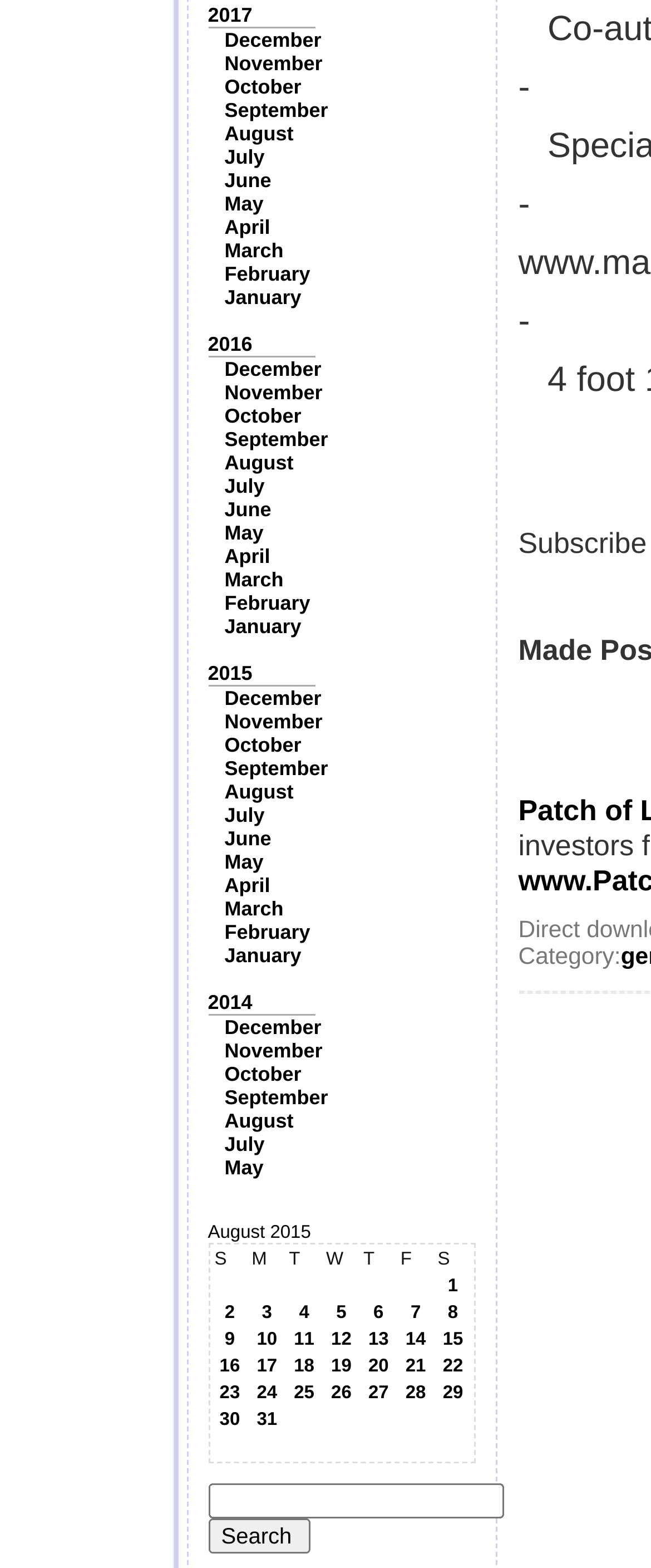Find the bounding box coordinates of the element to click in order to complete the given instruction: "Click on 2."

[0.329, 0.831, 0.376, 0.844]